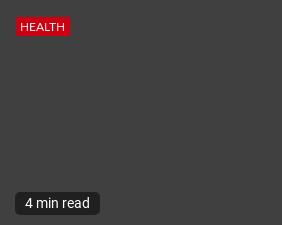What is the purpose of the design?
Please use the visual content to give a single word or phrase answer.

Provide quick health information